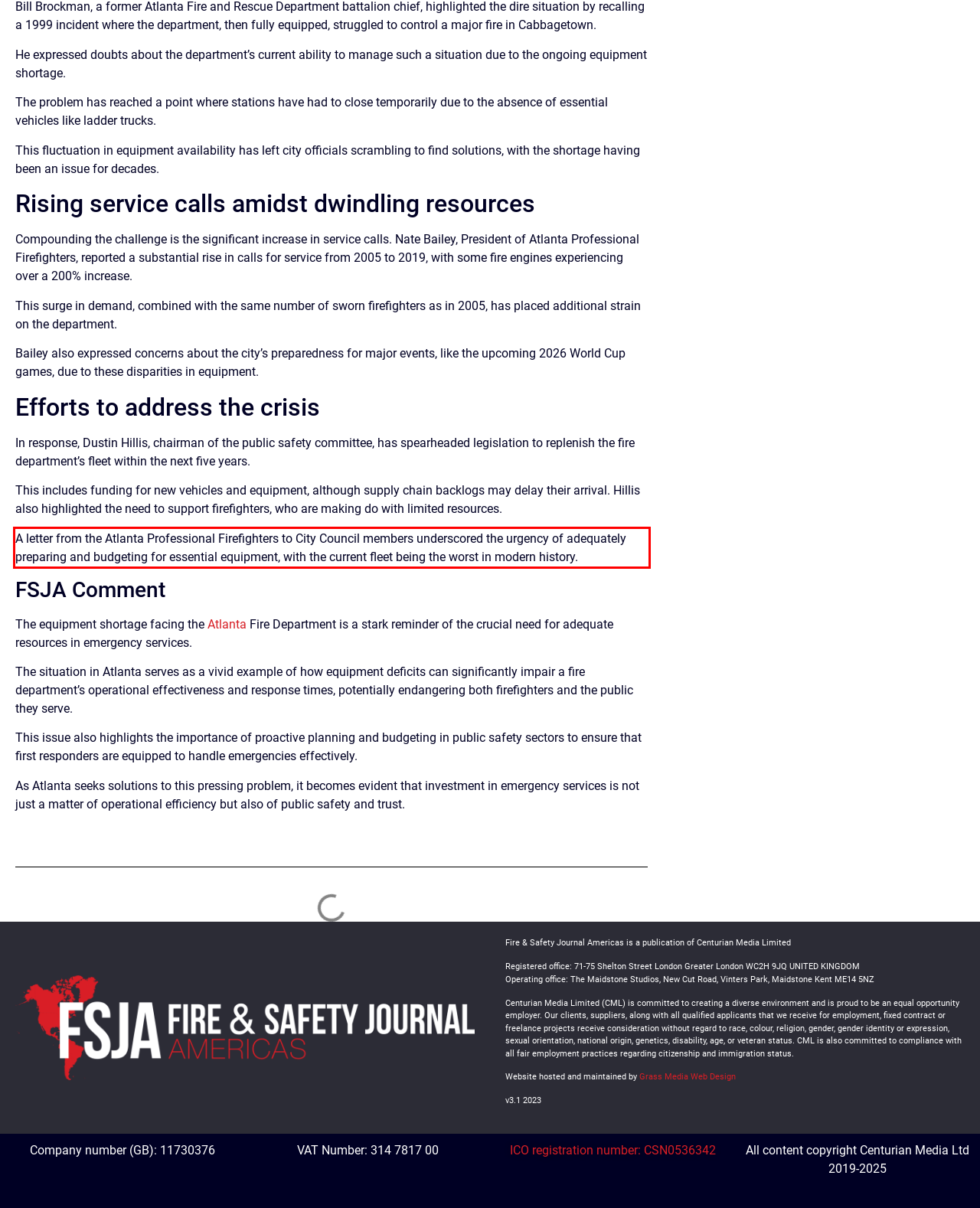You have a screenshot of a webpage with a red bounding box. Identify and extract the text content located inside the red bounding box.

A letter from the Atlanta Professional Firefighters to City Council members underscored the urgency of adequately preparing and budgeting for essential equipment, with the current fleet being the worst in modern history.